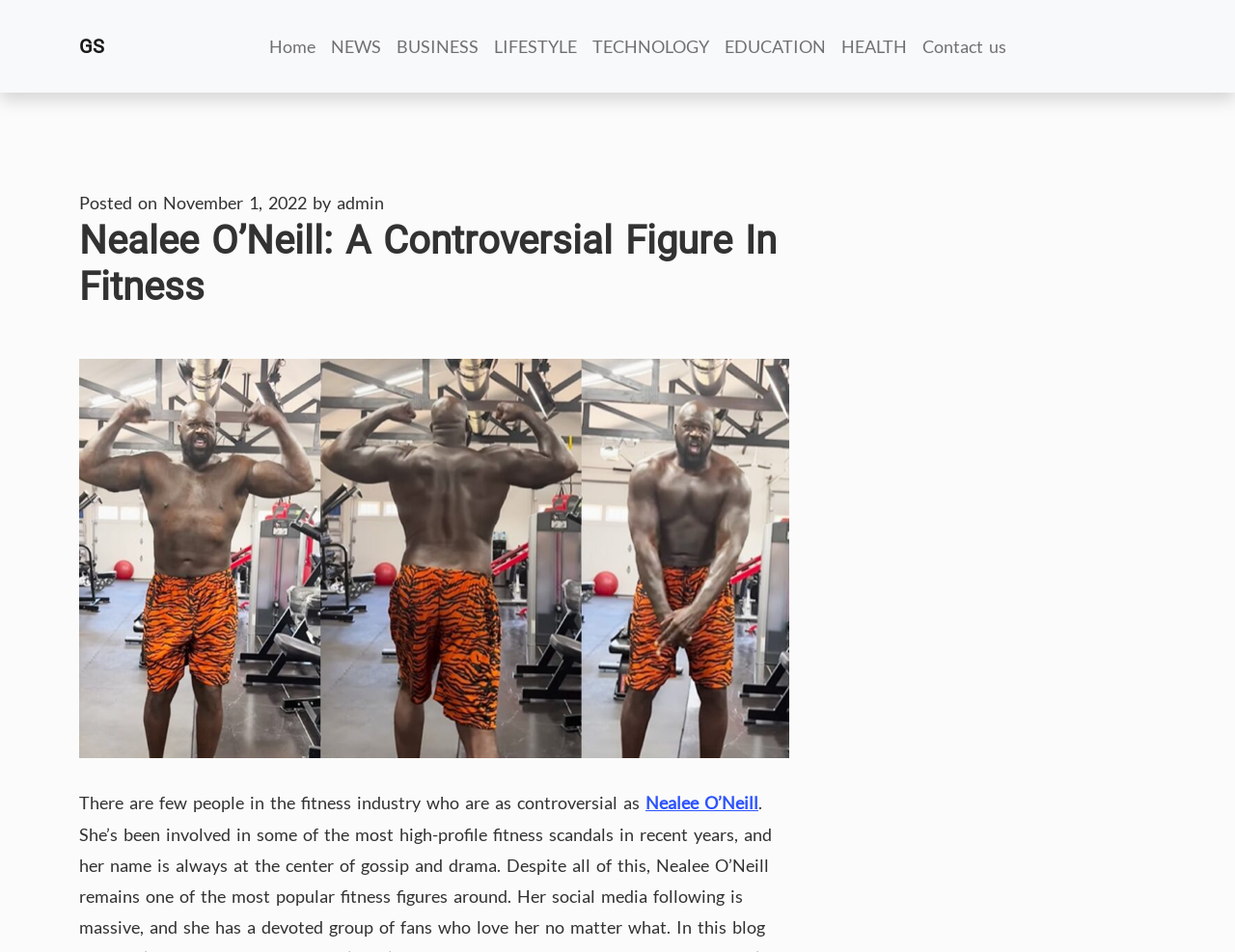Find the bounding box coordinates of the area to click in order to follow the instruction: "contact us".

[0.741, 0.024, 0.821, 0.073]